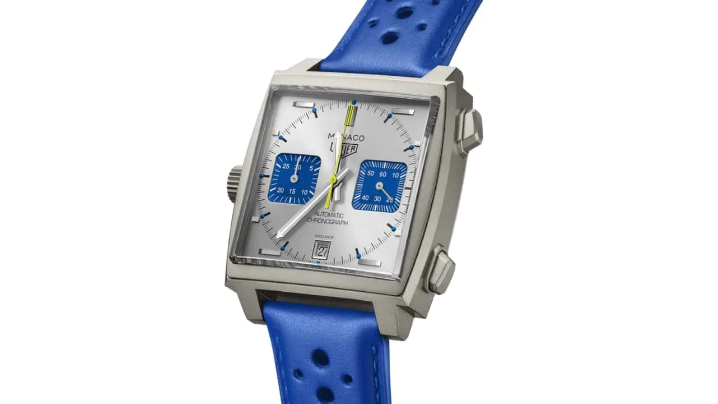Describe thoroughly the contents of the image.

The image showcases the TAG Heuer Monaco Racing Blue watch, a striking timepiece known for its distinct square case design and vibrant colorway. The watch features a silver dial with bold blue sub-dials that enhance its sporty aesthetic. The hands are elegantly designed, with a prominent yellow second hand adding a pop of color. Complementing this sophisticated design is a blue leather strap, featuring perforations typical of racing watches for added breathability and style. This exquisite model, part of TAG Heuer's Monaco collection, exemplifies a perfect blend of luxury and functionality, making it a standout accessory for both casual and formal attire.